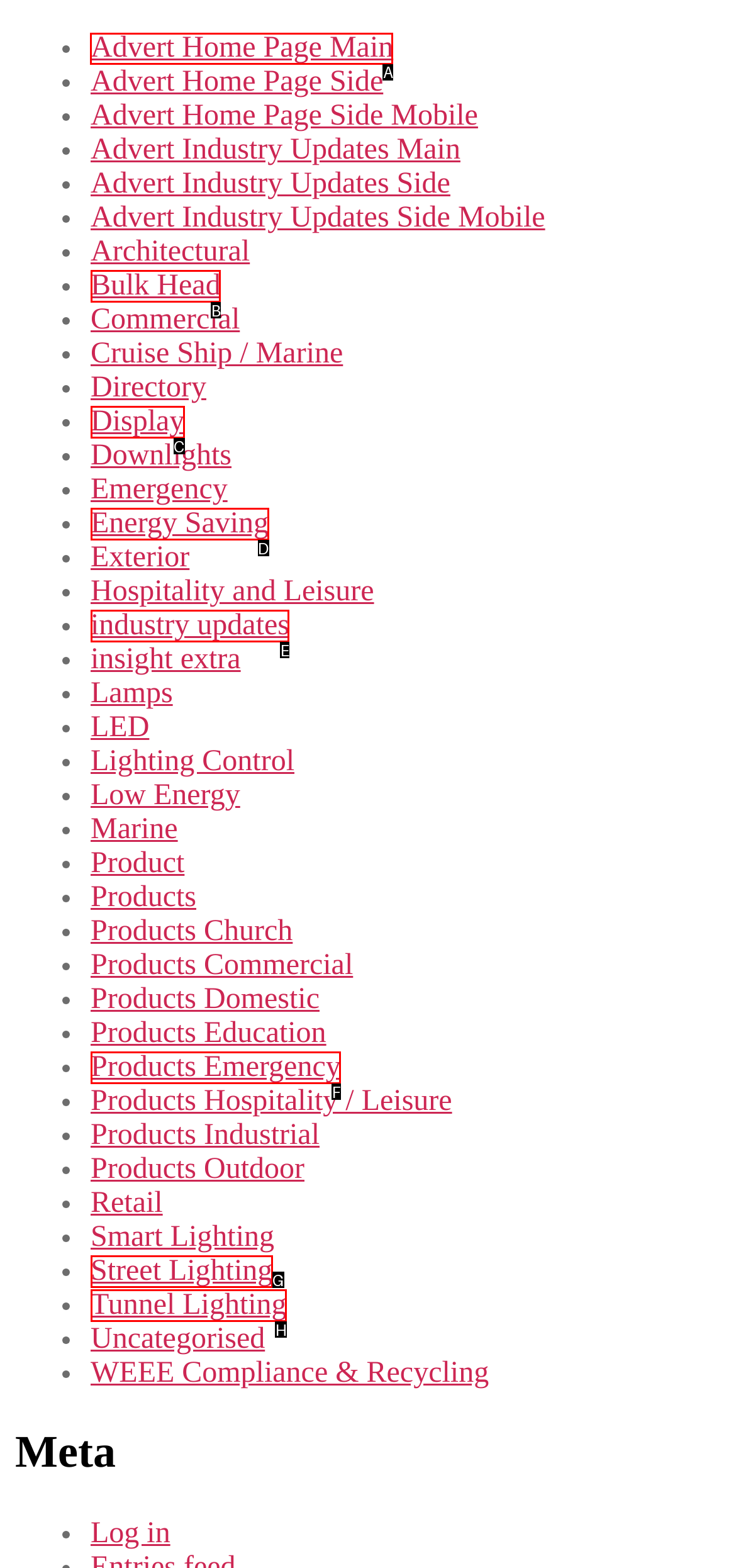Which choice should you pick to execute the task: Click on Advert Home Page Main
Respond with the letter associated with the correct option only.

A